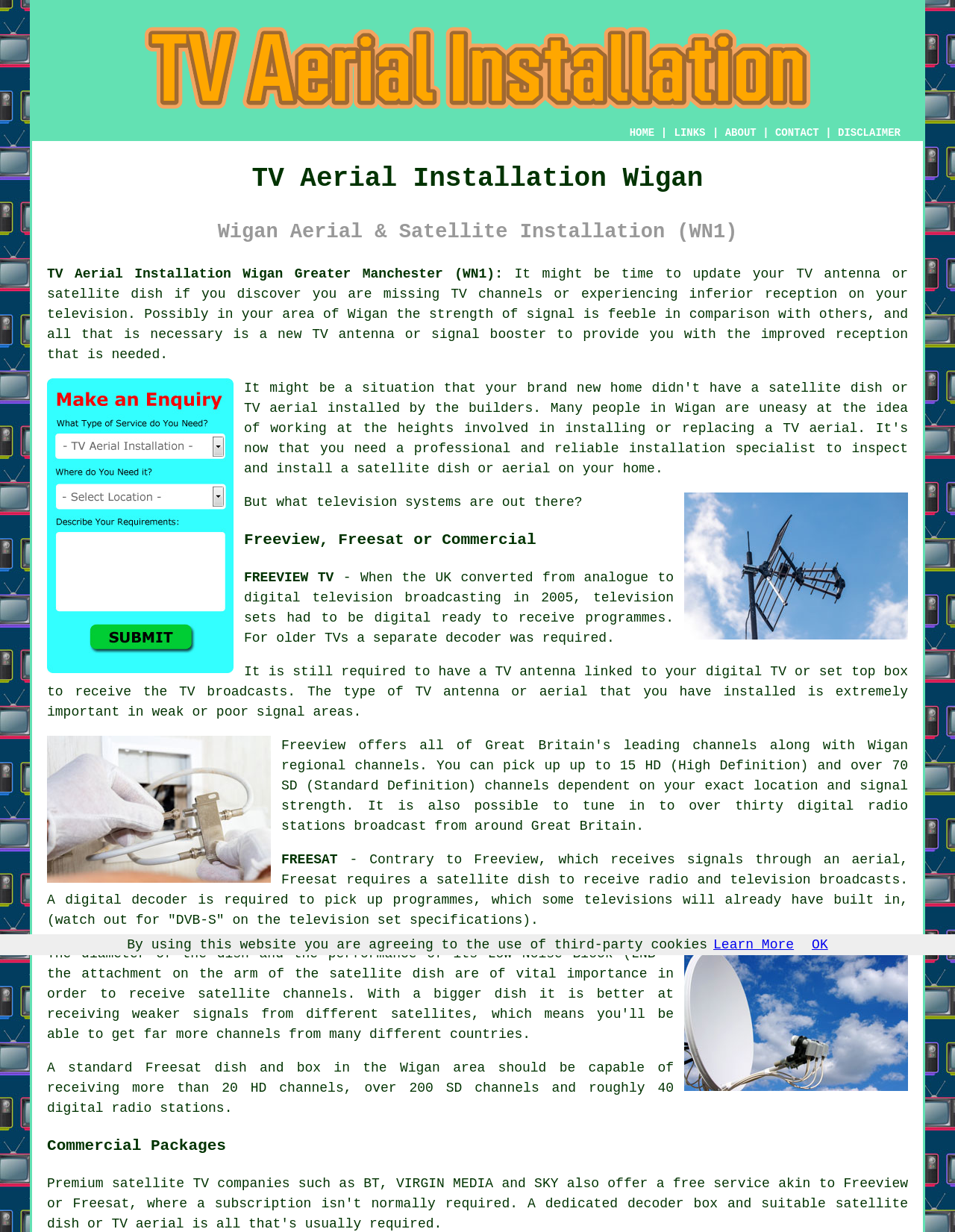Please find and report the bounding box coordinates of the element to click in order to perform the following action: "Click the HOME link". The coordinates should be expressed as four float numbers between 0 and 1, in the format [left, top, right, bottom].

[0.659, 0.103, 0.685, 0.113]